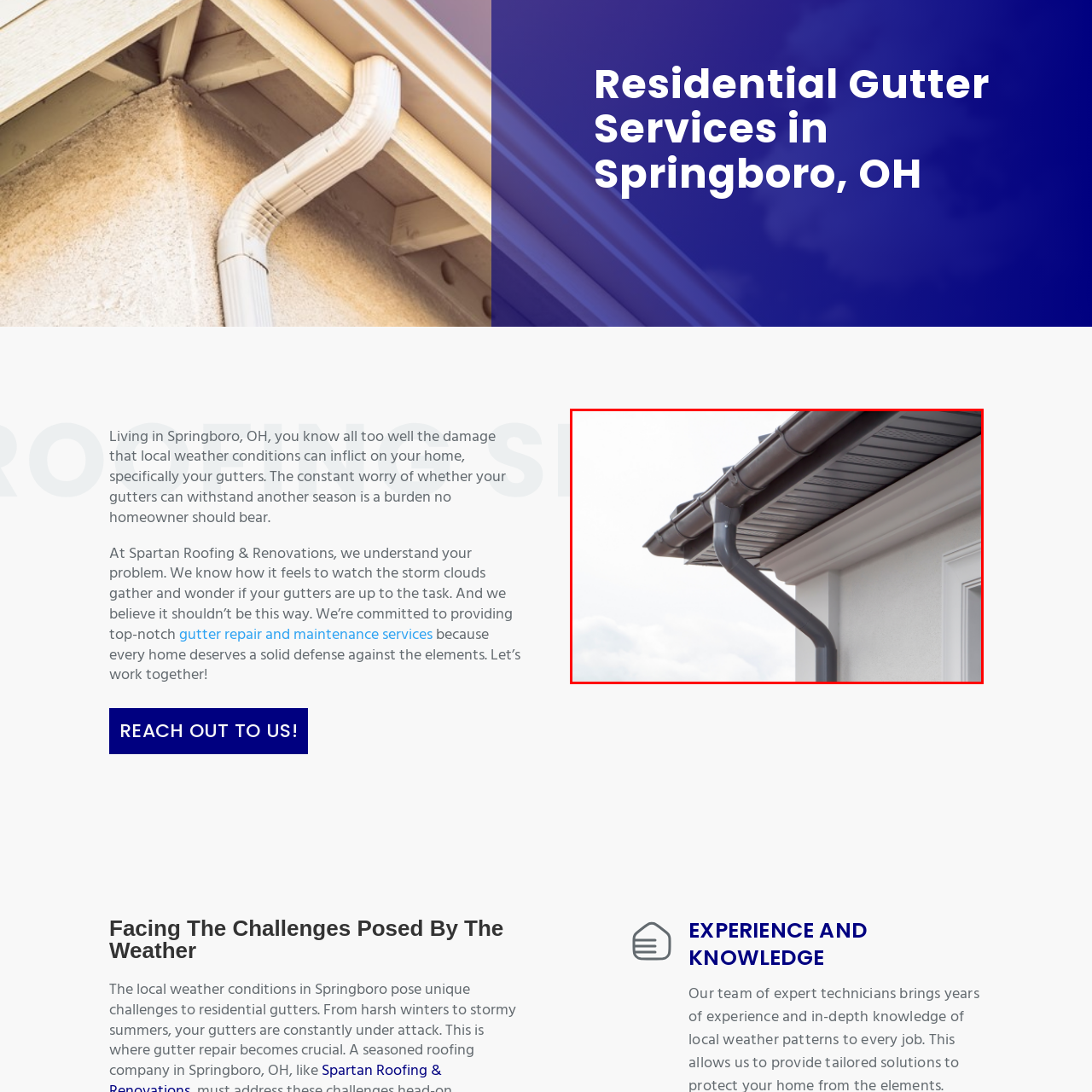Offer a meticulous description of everything depicted in the red-enclosed portion of the image.

This image showcases the corner of a house featuring a new gray metal tile roof. The roof design includes a modern gutter system, prominently displaying a downspout that channels water away from the structure. This setup emphasizes the importance of proper drainage in protecting homes from the elements, especially in areas like Springboro, OH, where weather conditions can be severe. The clean lines of the roofing material and the sleek appearance of the downspout suggest an aesthetic that marries functionality with contemporary design, reflecting a commitment to quality roofing solutions aimed at safeguarding homes against damage from rain and snow.